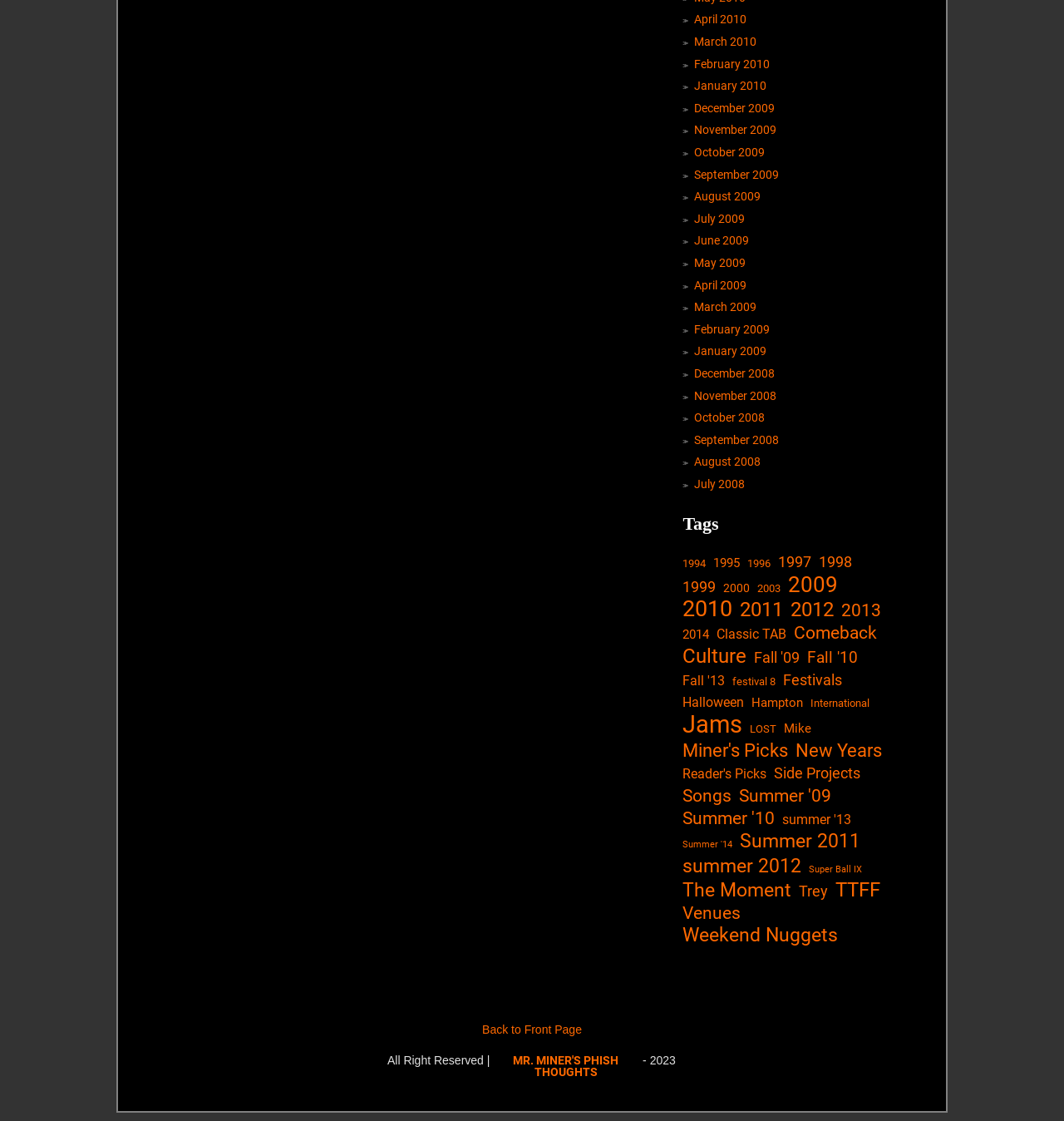For the following element description, predict the bounding box coordinates in the format (top-left x, top-left y, bottom-right x, bottom-right y). All values should be floating point numbers between 0 and 1. Description: Super Ball IX

[0.76, 0.766, 0.81, 0.785]